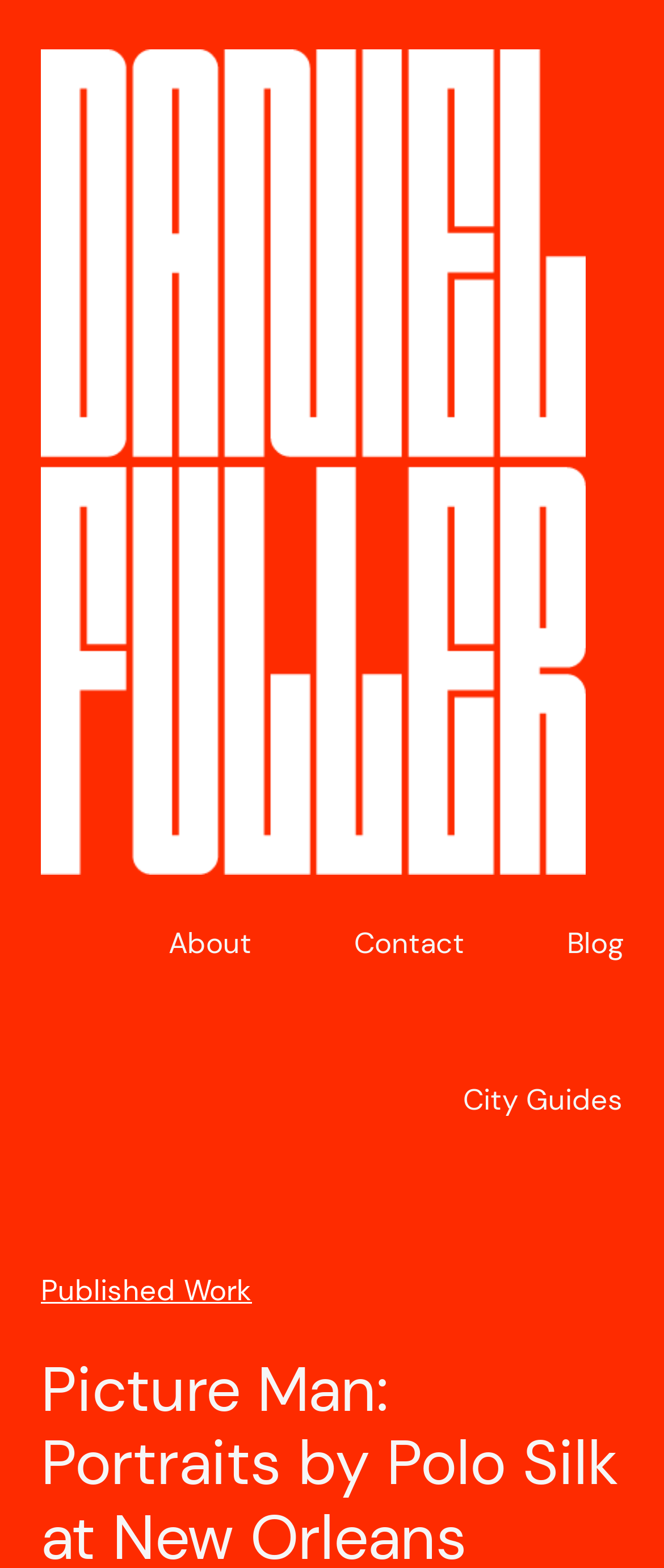What is the last link in the navigation?
Please use the image to deliver a detailed and complete answer.

I looked at the navigation links and found that the last link is 'City Guides', which is located at the bottom of the navigation menu.